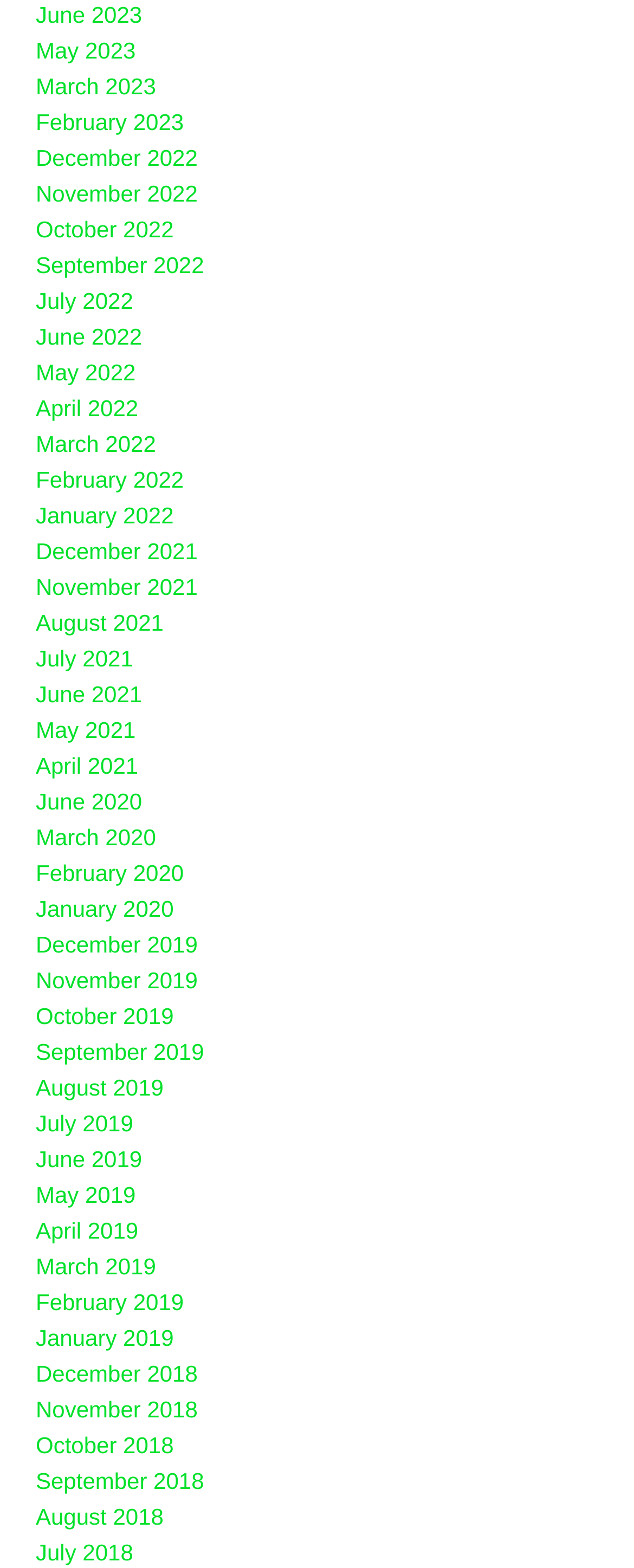Can you specify the bounding box coordinates for the region that should be clicked to fulfill this instruction: "view December 2018".

[0.056, 0.868, 0.312, 0.884]